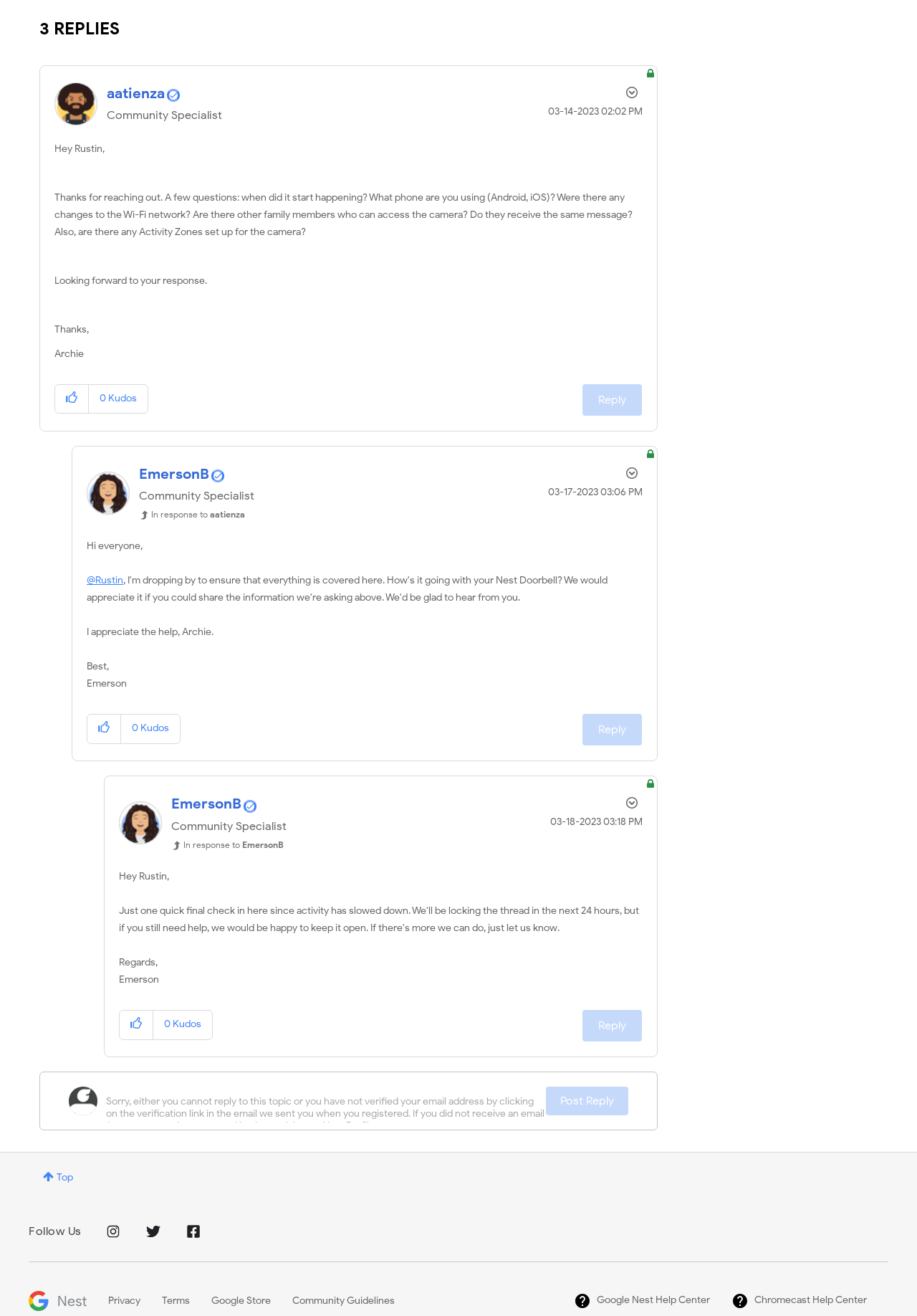Find the bounding box of the web element that fits this description: "Options".

[0.674, 0.062, 0.7, 0.078]